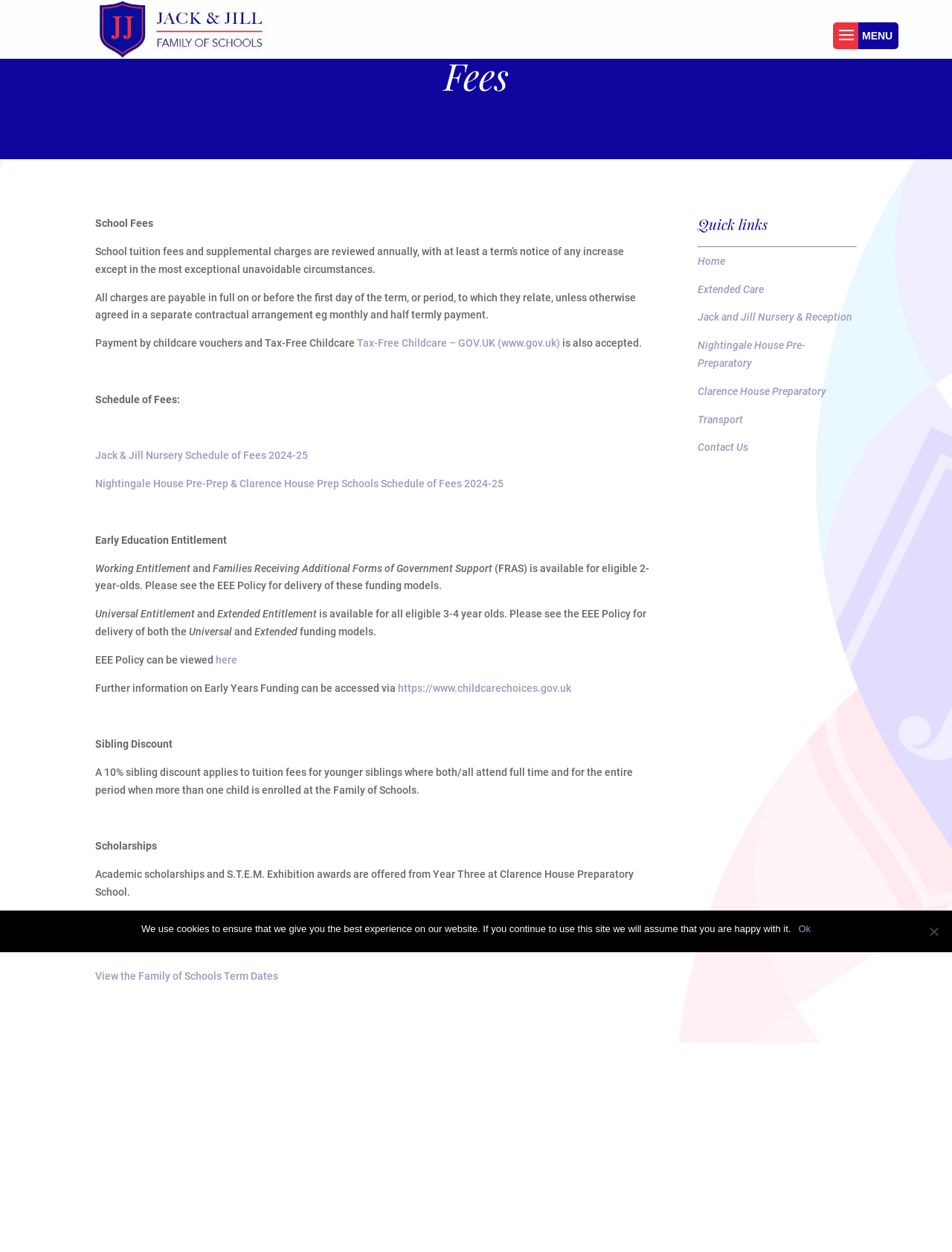Please give a concise answer to this question using a single word or phrase: 
How can tuition fees be paid?

Monthly, half-termly, or by childcare vouchers